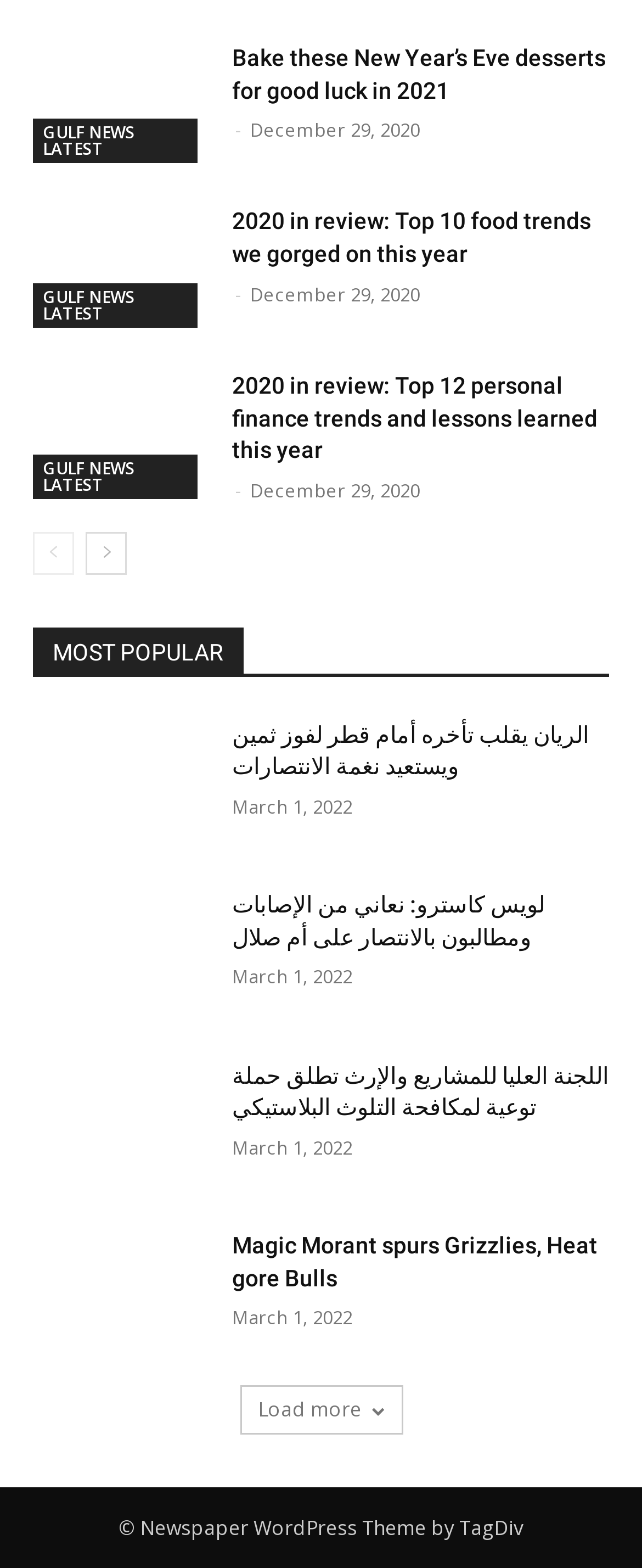Using the information in the image, give a detailed answer to the following question: What is the date of the latest news article?

I looked for the most recent date mentioned on the page, which is associated with the topmost news article. The date is December 29, 2020.